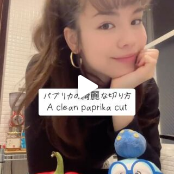Please examine the image and answer the question with a detailed explanation:
What is the color of the whimsical character?

The caption describes the setting as having a 'colorful array of objects' including a 'whimsical blue character', which indicates that the character is blue in color.